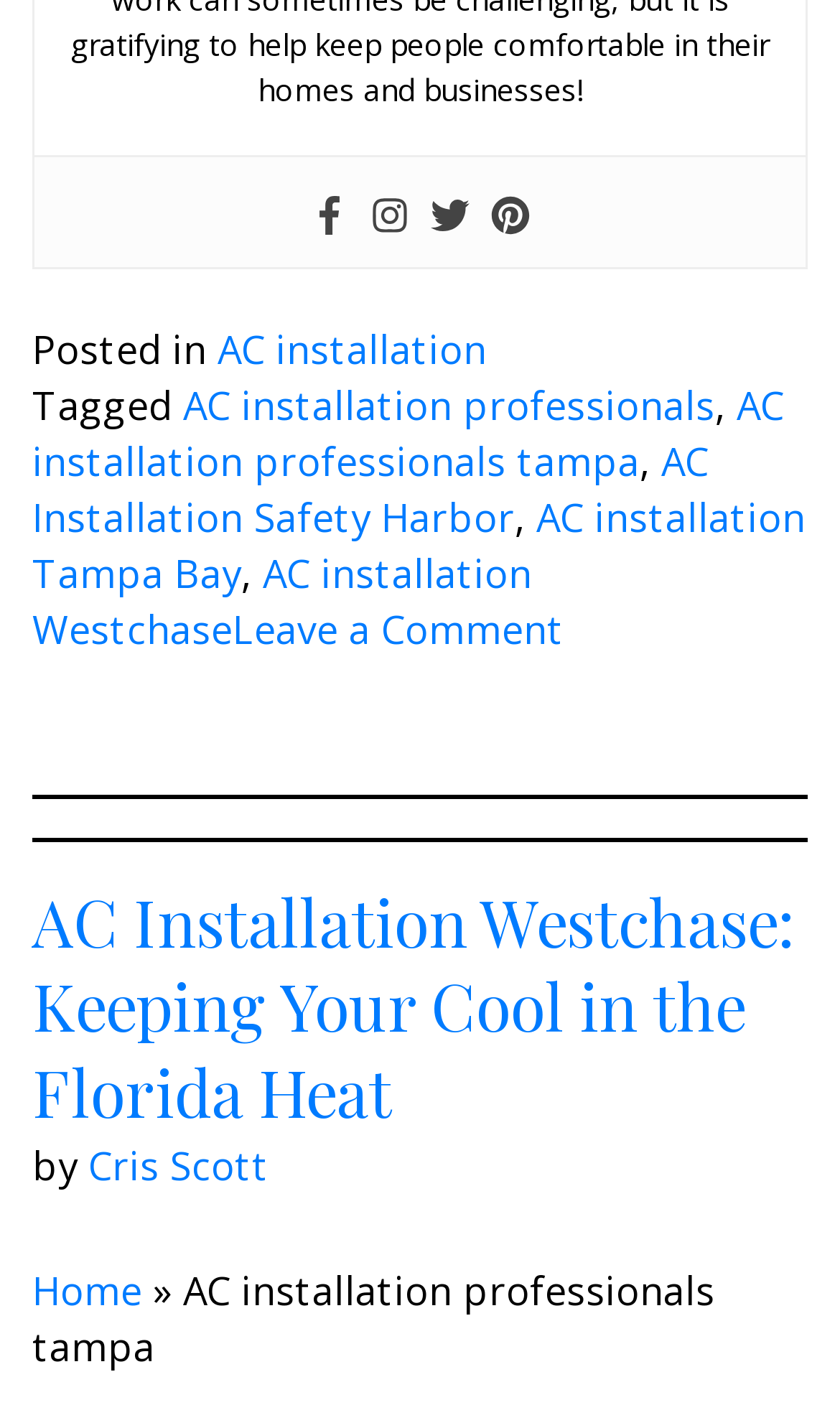How many social media links are available?
Answer the question with detailed information derived from the image.

I counted the number of social media links at the top of the webpage, which are Facebook, Instagram, Twitter, and Pinterest, and found that there are 4 links.